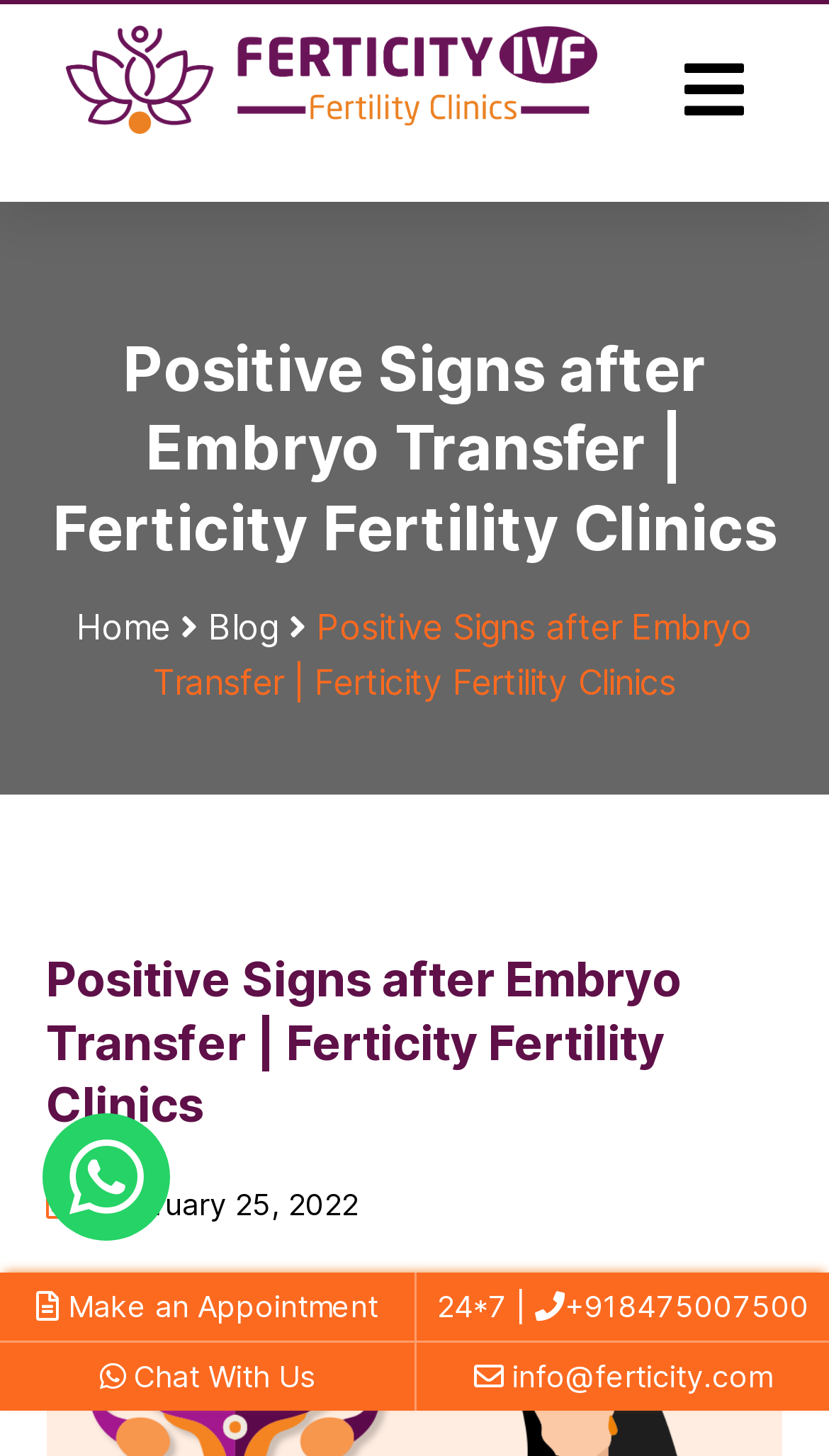Identify the bounding box coordinates for the UI element described as follows: "24*7 | +918475007500". Ensure the coordinates are four float numbers between 0 and 1, formatted as [left, top, right, bottom].

[0.527, 0.884, 0.976, 0.909]